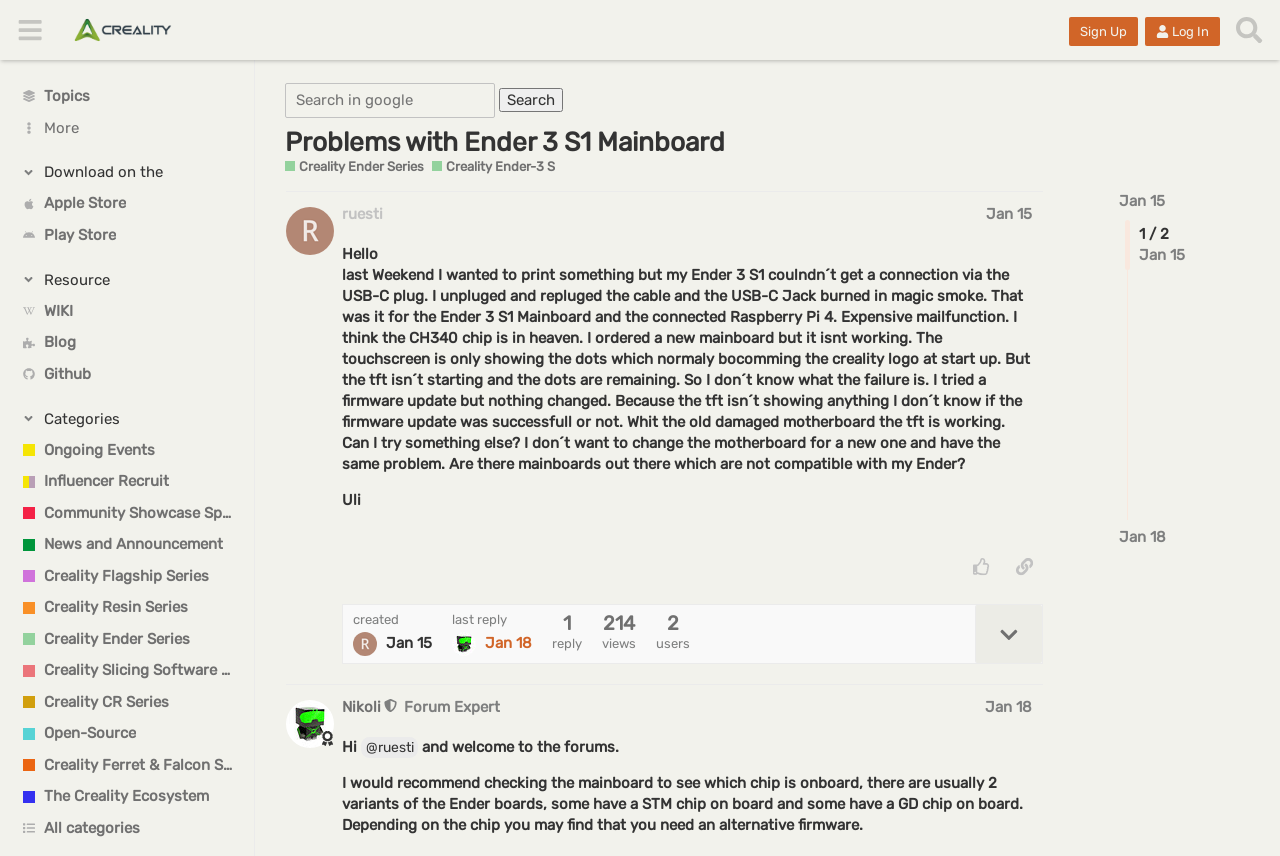What is the name of the community forum?
Please provide a comprehensive answer to the question based on the webpage screenshot.

I determined the answer by looking at the header section of the webpage, where I found a link with the text 'Creality Community Forum'. This link is likely to be the name of the community forum.